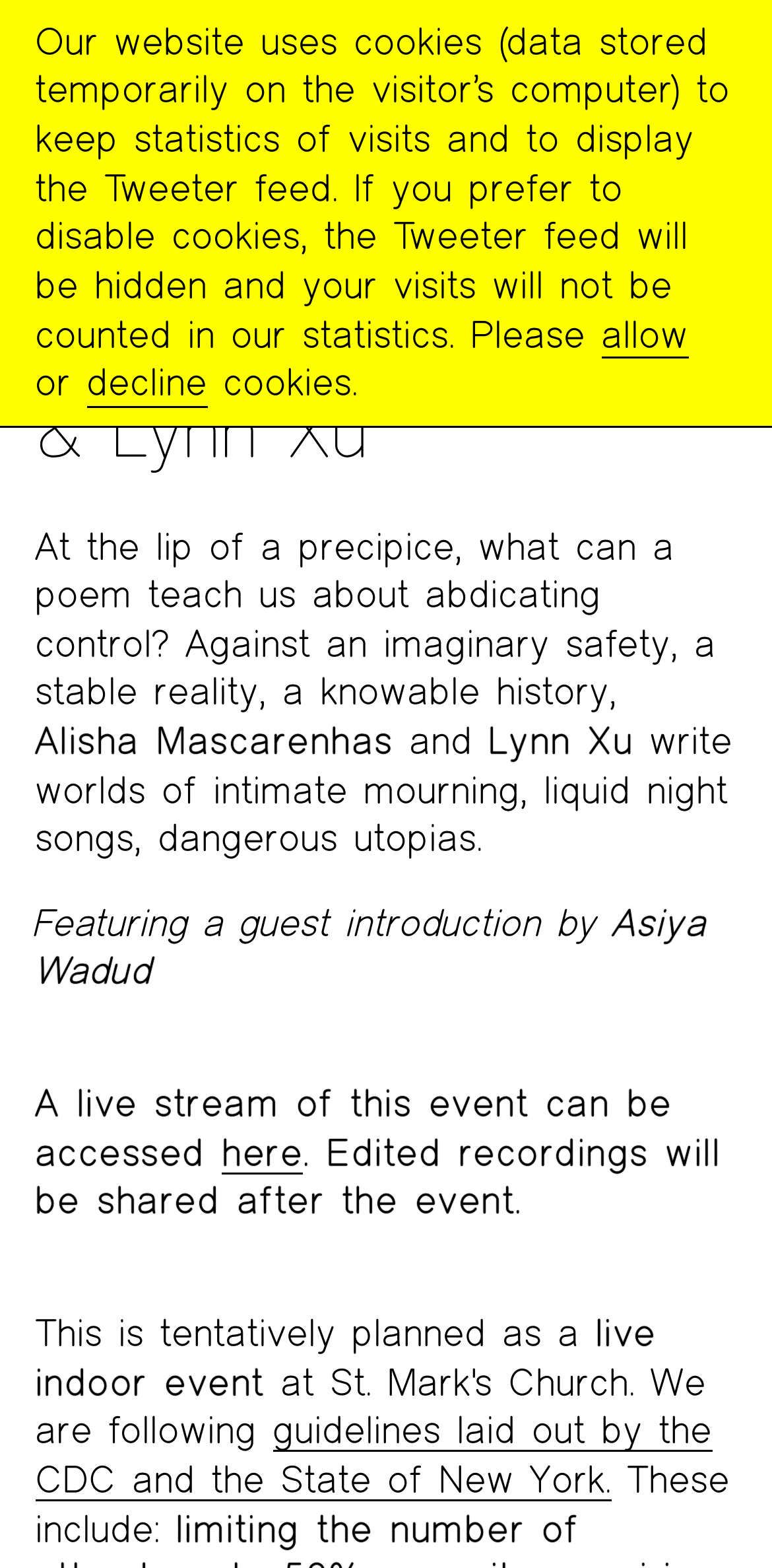What will be shared after the event?
Using the information from the image, give a concise answer in one word or a short phrase.

Edited recordings